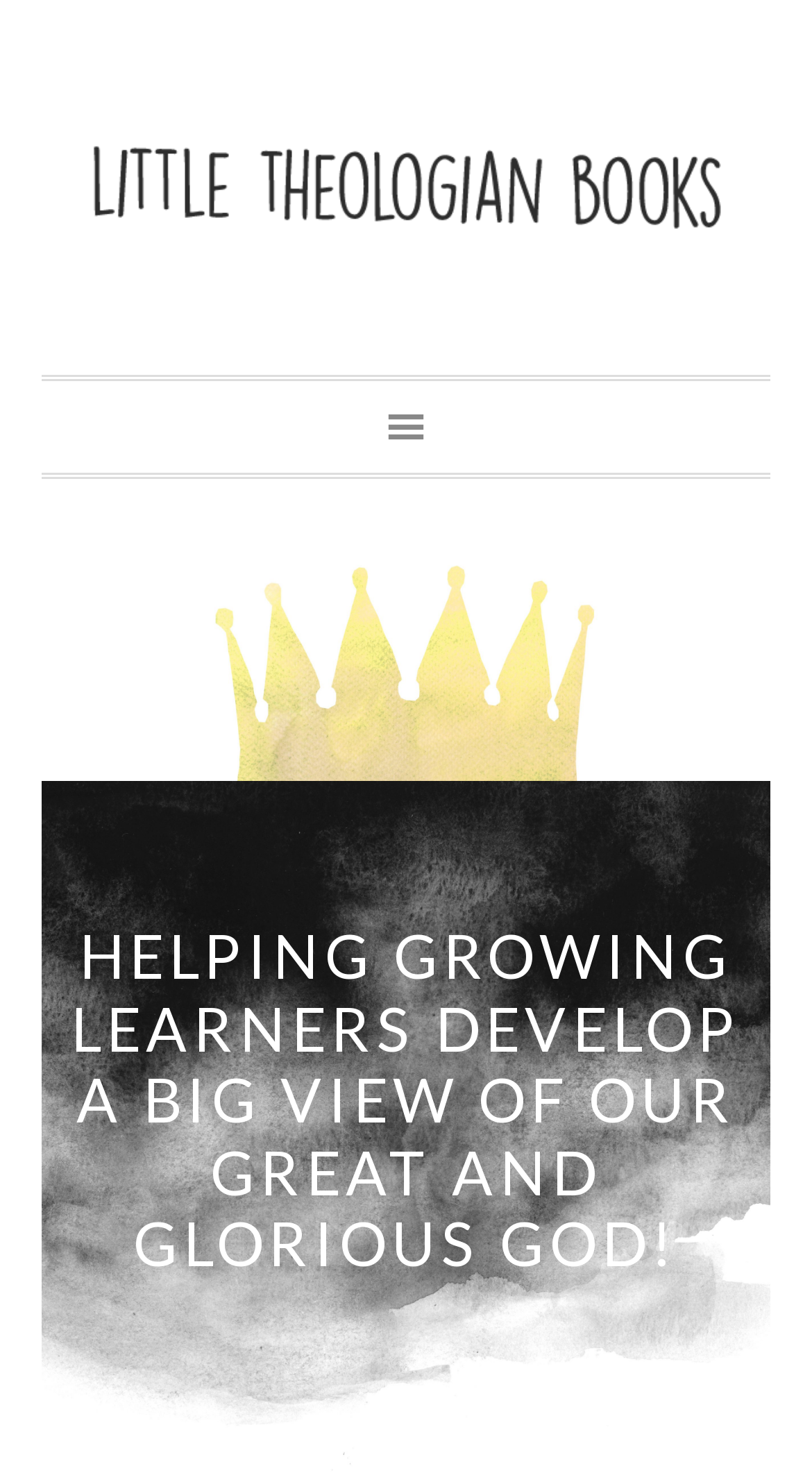Find the coordinates for the bounding box of the element with this description: "title="Text us!"".

None